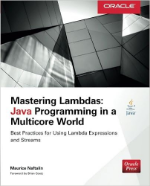Please provide a comprehensive response to the question based on the details in the image: What is the publisher of the book?

The caption explicitly states that the book 'Mastering Lambdas: Java Programming in a Multicore World' is published by Oracle Press, which is a well-known publisher of technical books.